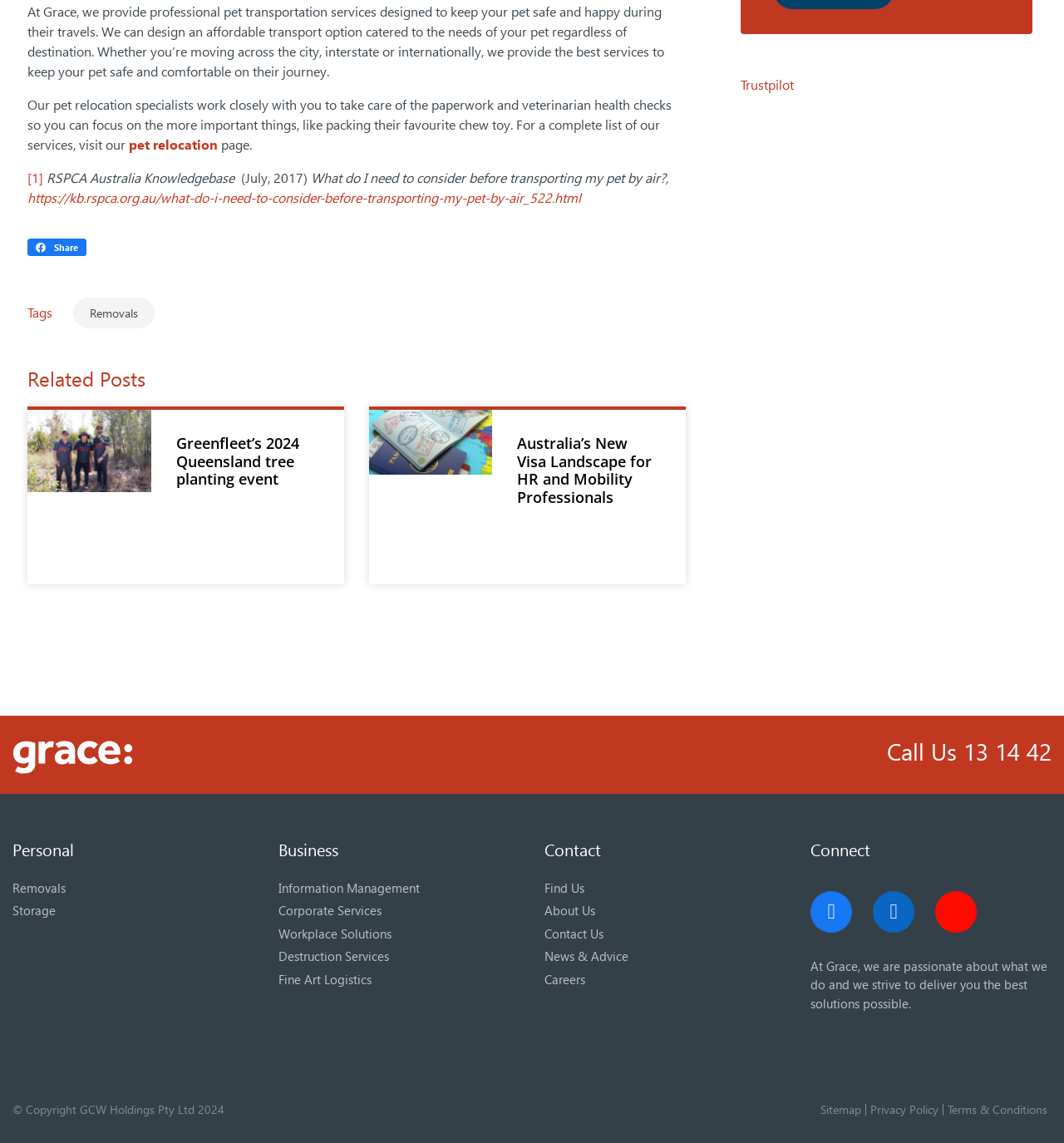Provide a brief response to the question below using a single word or phrase: 
What is the copyright year of GCW Holdings Pty Ltd?

2024